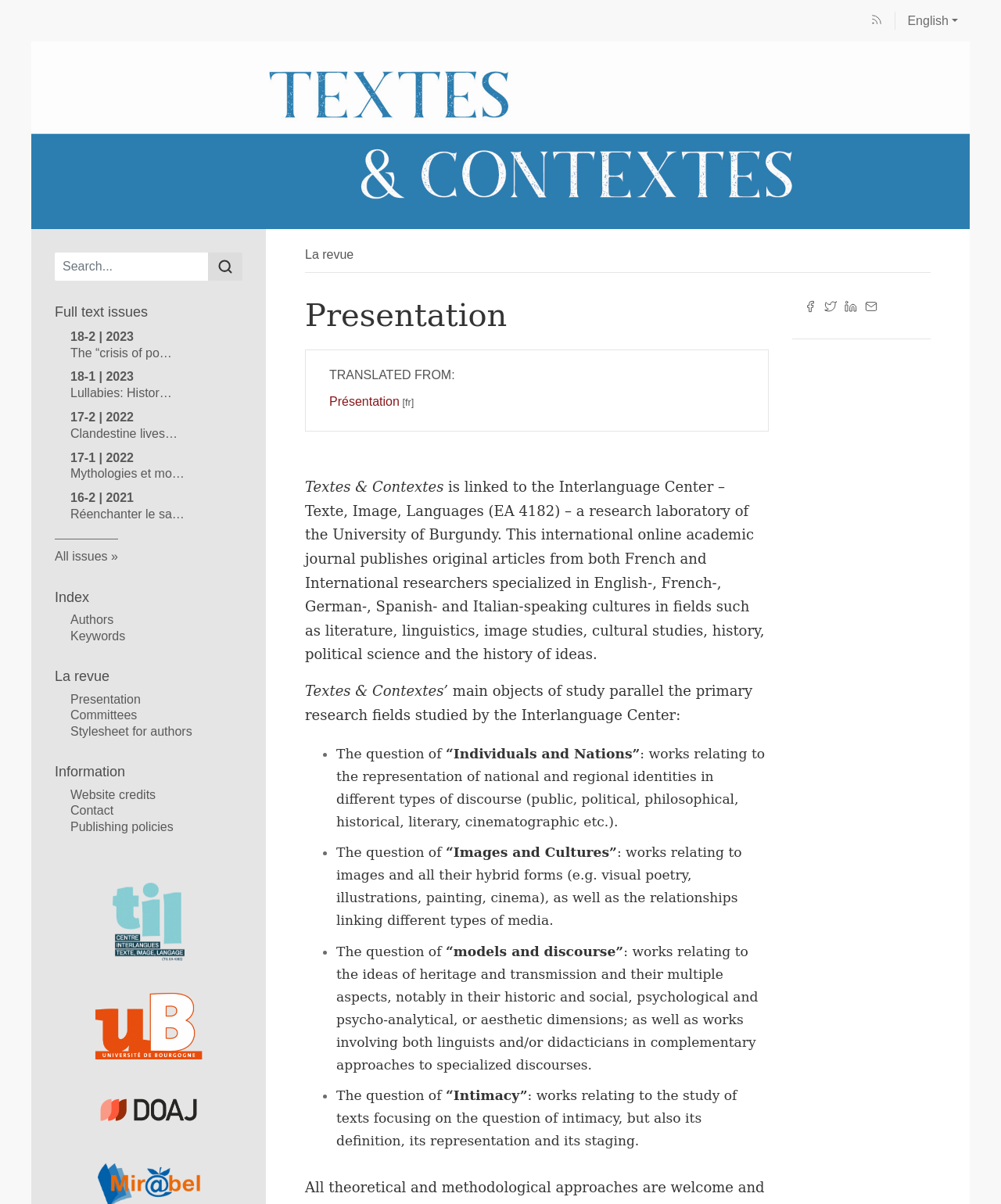Please identify the bounding box coordinates of the element's region that needs to be clicked to fulfill the following instruction: "View full text issues". The bounding box coordinates should consist of four float numbers between 0 and 1, i.e., [left, top, right, bottom].

[0.055, 0.253, 0.242, 0.267]